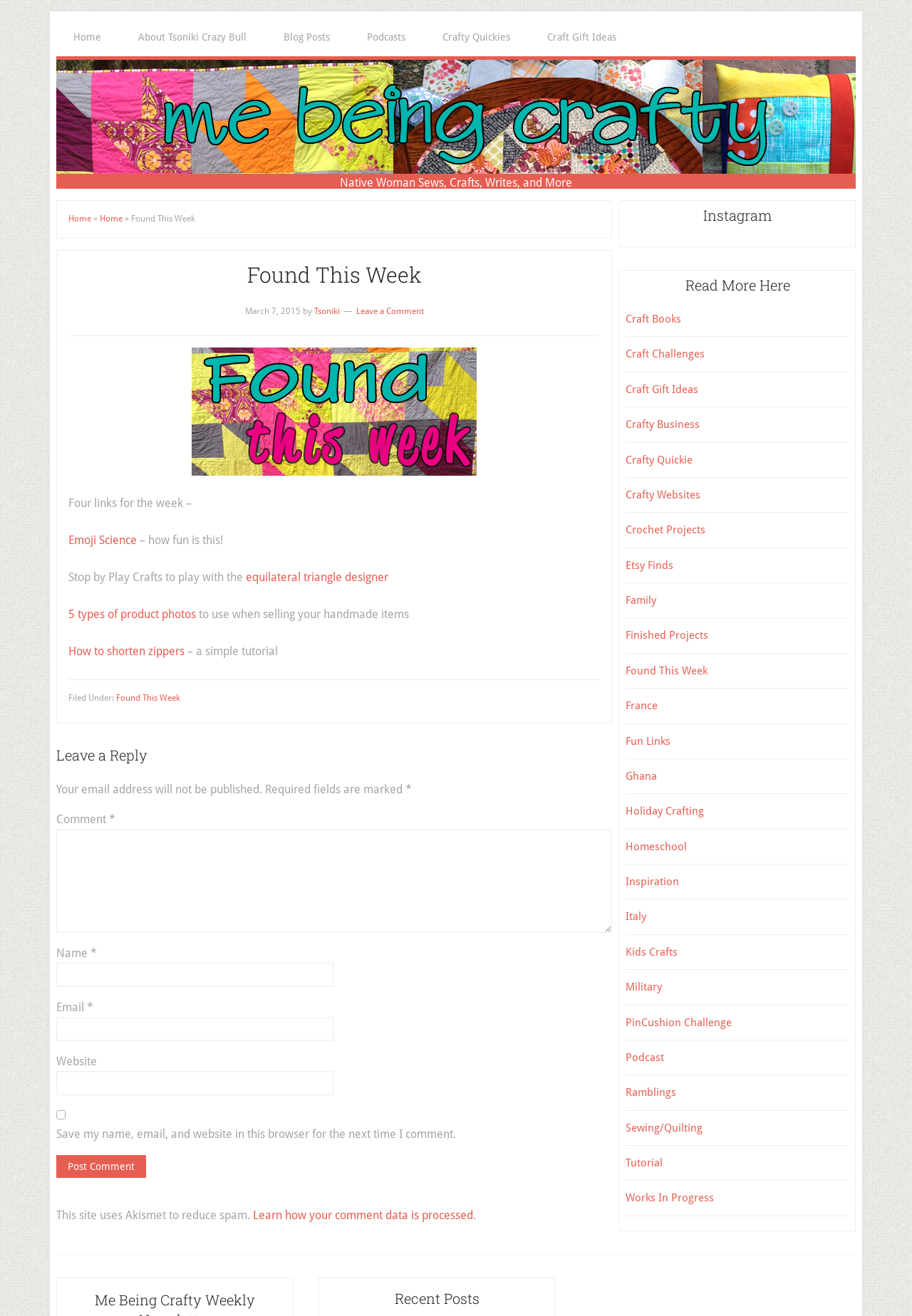What is the name of the blog?
Based on the content of the image, thoroughly explain and answer the question.

I found the name of the blog by looking at the navigation links at the top of the page, where it says 'About Tsoniki Crazy Bull'. This suggests that Tsoniki Crazy Bull is the name of the blog or the author.